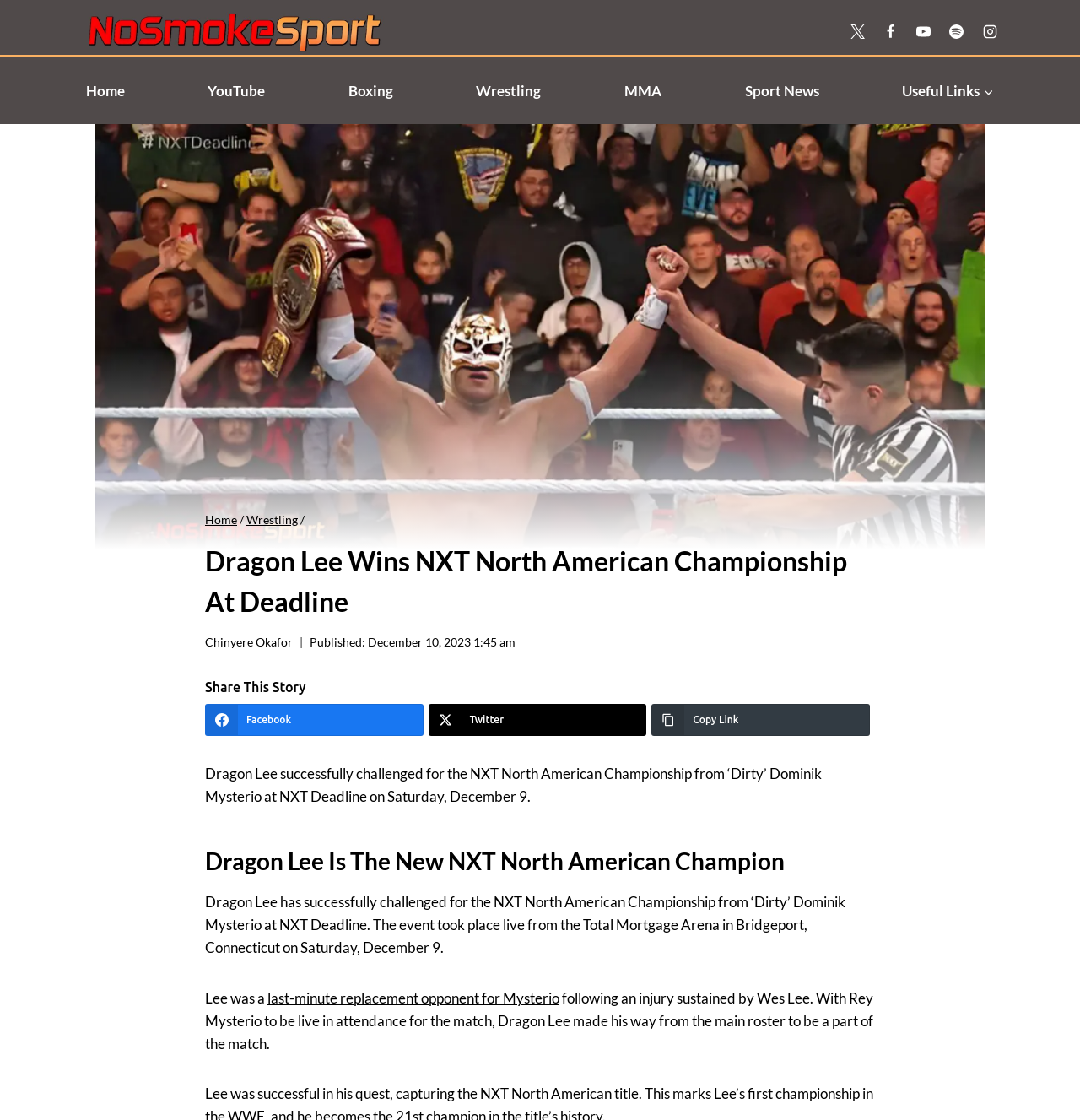What is the name of the website's social media platform?
Examine the webpage screenshot and provide an in-depth answer to the question.

The answer can be found in the social media links at the top of the webpage, which include a link to Facebook. This indicates that the website has a presence on Facebook.